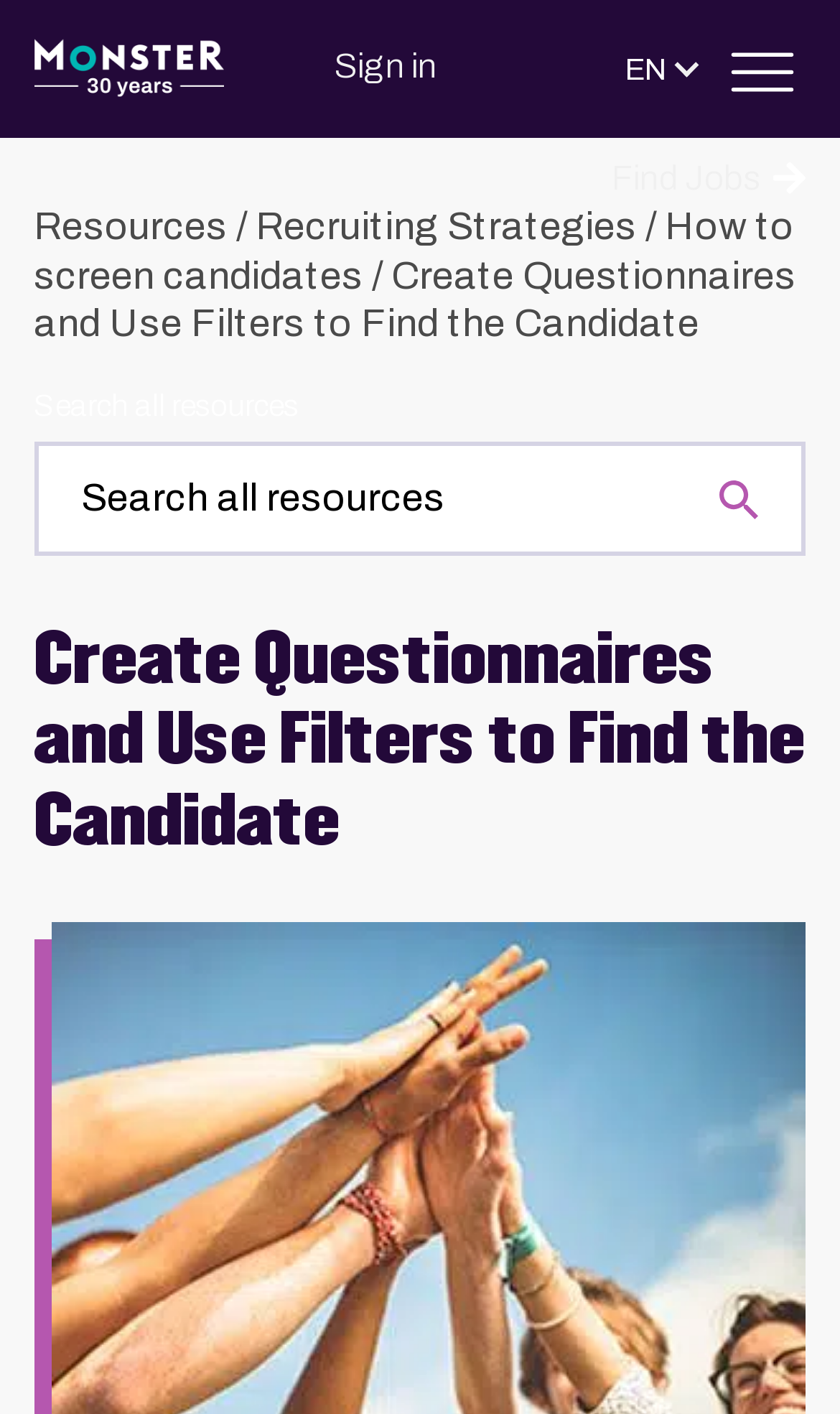For the following element description, predict the bounding box coordinates in the format (top-left x, top-left y, bottom-right x, bottom-right y). All values should be floating point numbers between 0 and 1. Description: parent_node: Sign in

[0.041, 0.025, 0.267, 0.072]